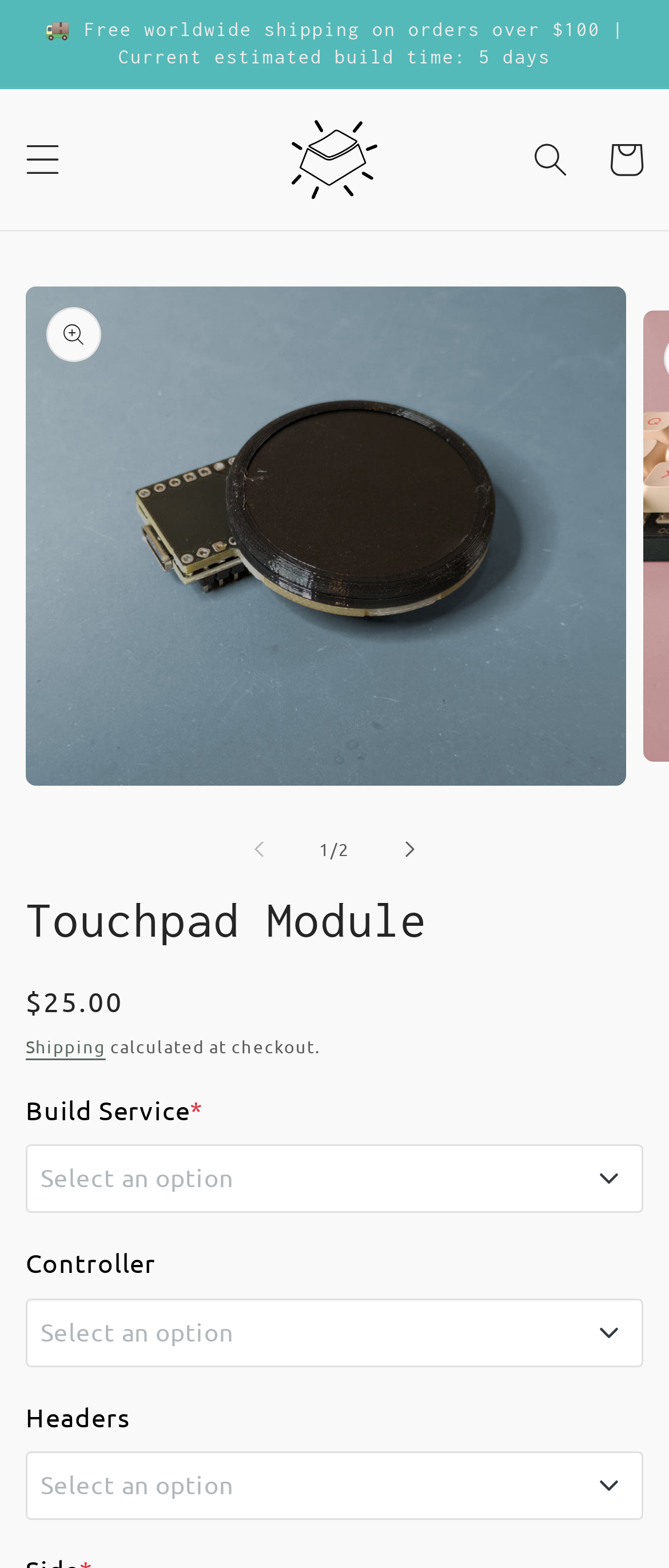Determine the bounding box coordinates of the element's region needed to click to follow the instruction: "Search for something". Provide these coordinates as four float numbers between 0 and 1, formatted as [left, top, right, bottom].

[0.767, 0.078, 0.879, 0.126]